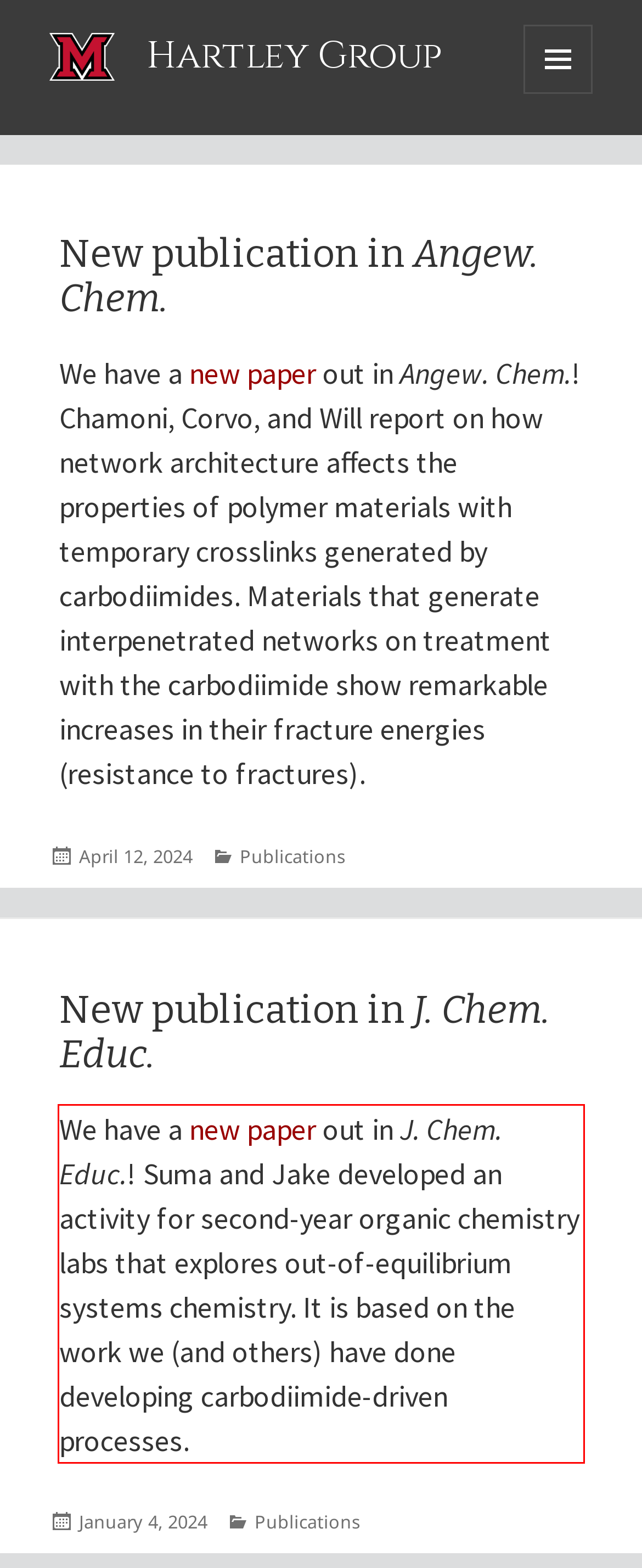From the screenshot of the webpage, locate the red bounding box and extract the text contained within that area.

We have a new paper out in J. Chem. Educ.! Suma and Jake developed an activity for second-year organic chemistry labs that explores out-of-equilibrium systems chemistry. It is based on the work we (and others) have done developing carbodiimide-driven processes.